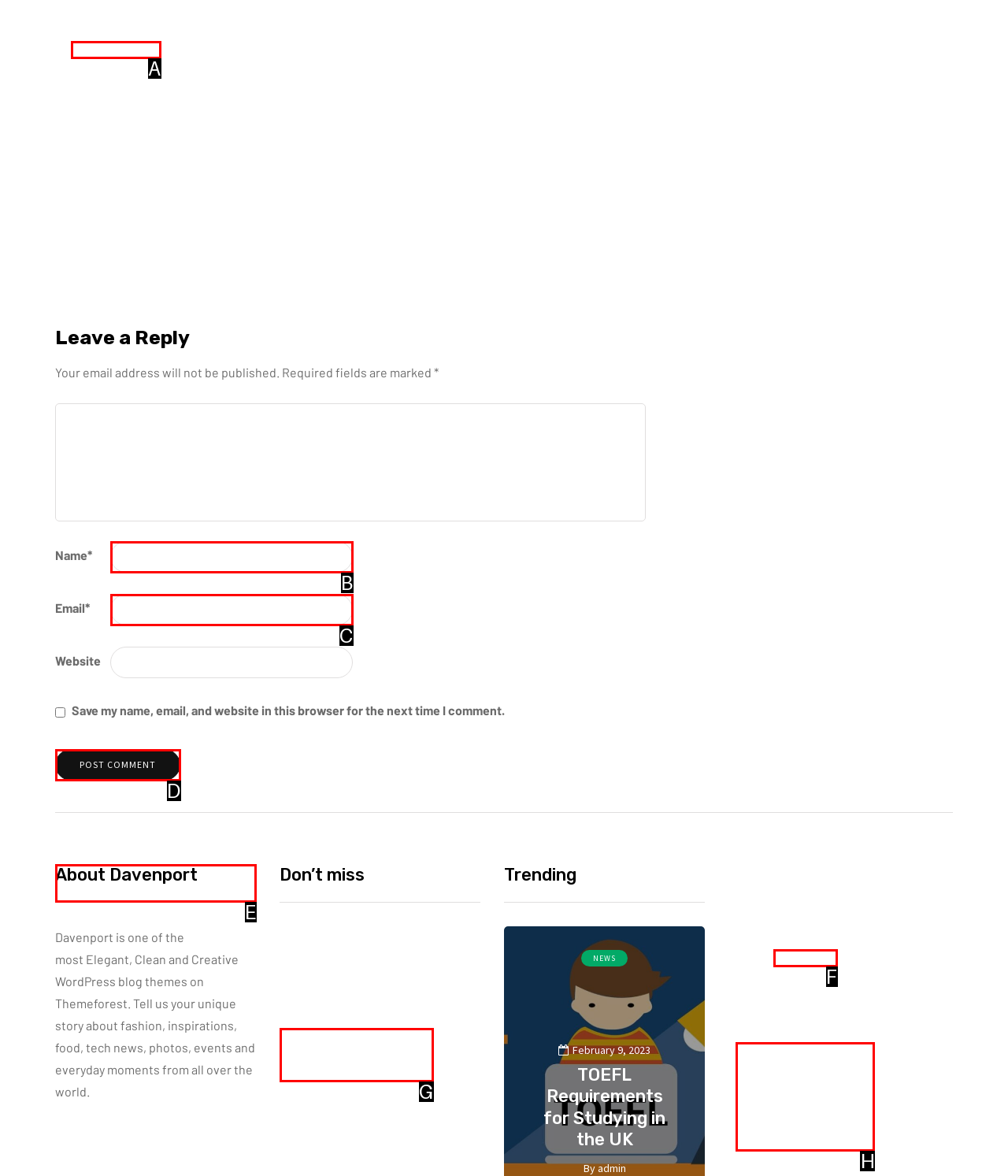To execute the task: Visit the About Davenport page, which one of the highlighted HTML elements should be clicked? Answer with the option's letter from the choices provided.

E